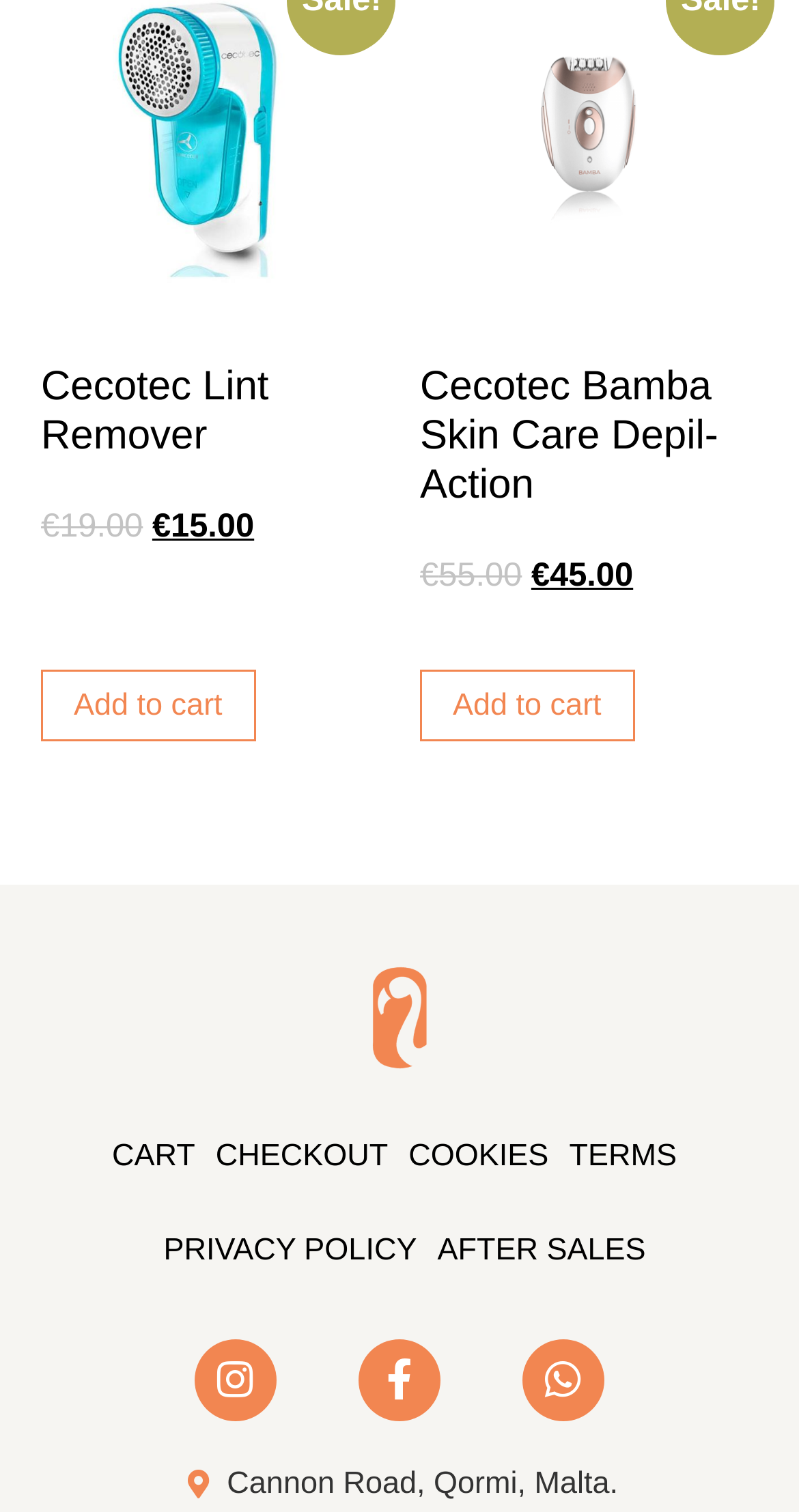Please give a concise answer to this question using a single word or phrase: 
What is the location mentioned on the webpage?

Cannon Road, Qormi, Malta